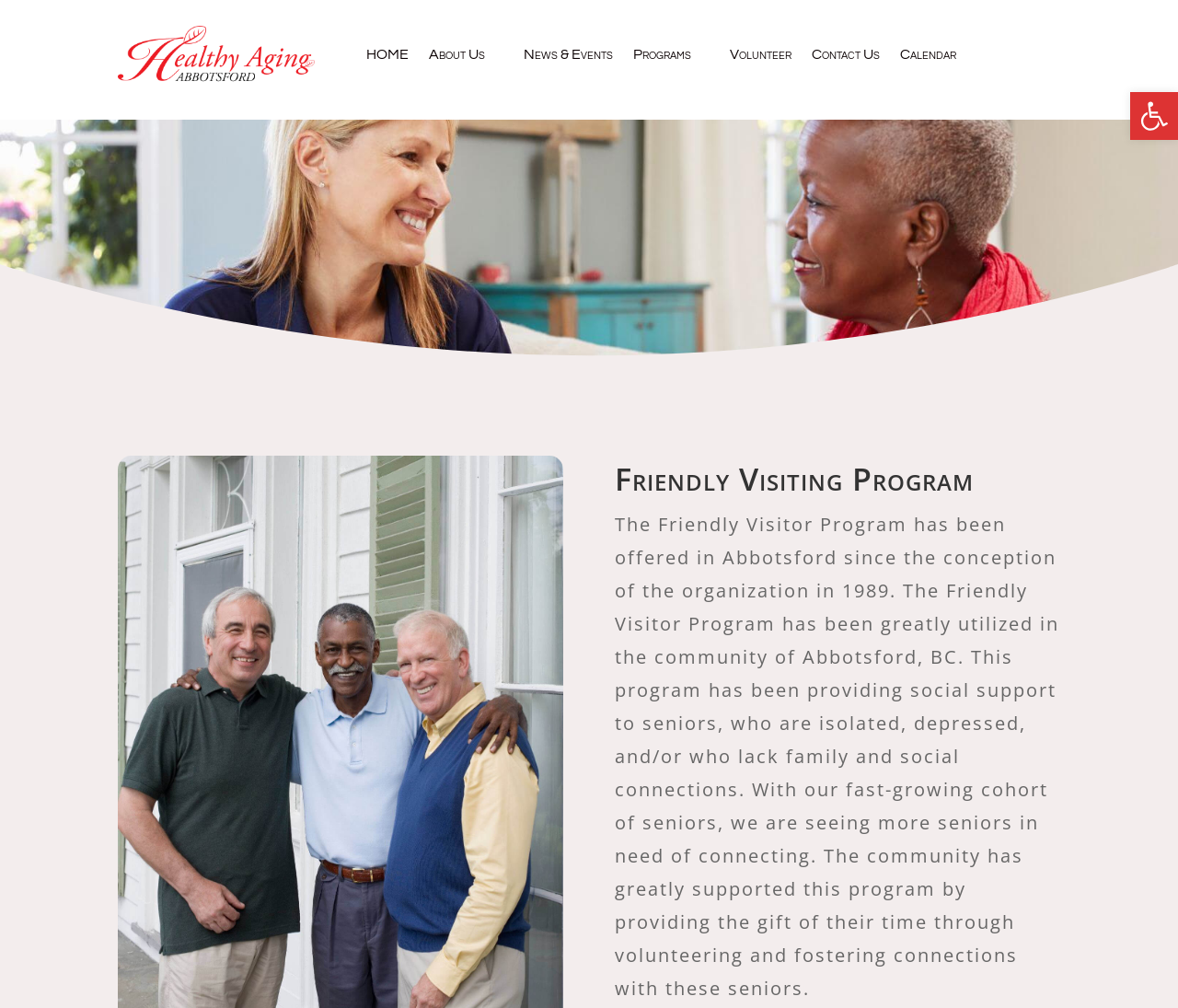How does the community support the Friendly Visitor Program?
Please respond to the question with as much detail as possible.

According to the webpage content, the community has greatly supported this program by providing the gift of their time through volunteering and fostering connections with these seniors, indicating that the community supports the program by volunteering and fostering connections.